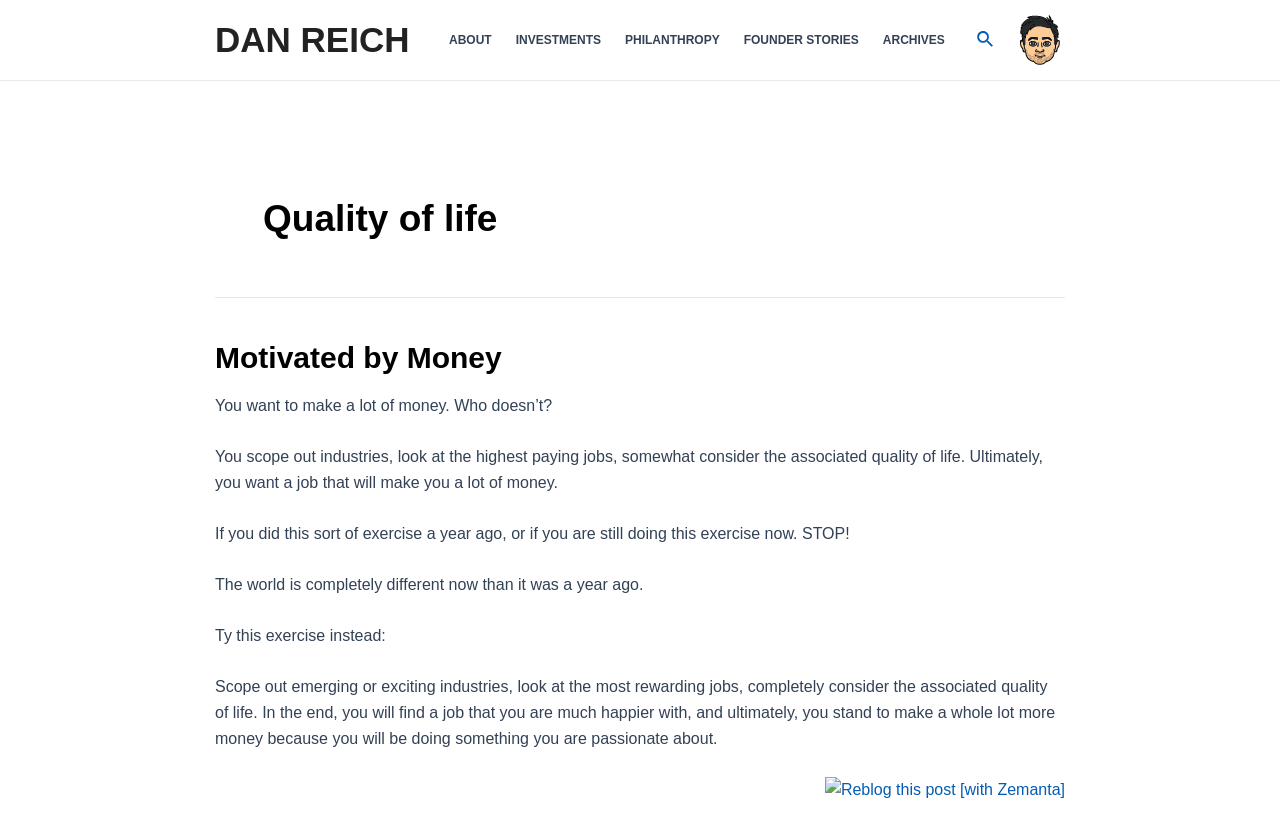Give a detailed overview of the webpage's appearance and contents.

The webpage is about "Quality of life" by DAN REICH. At the top left, there is a link to the author's name, DAN REICH. Below it, there is a navigation menu with five links: ABOUT, INVESTMENTS, PHILANTHROPY, FOUNDER STORIES, and ARCHIVES, which are aligned horizontally and take up about half of the screen width.

On the top right, there is a search icon link with a small image of a magnifying glass. Next to it, there is another link with no text. 

The main content of the webpage is a heading "Quality of life" with a subheading "Motivated by Money". Below the heading, there are five paragraphs of text that discuss the importance of considering quality of life when choosing a job, rather than just focusing on making a lot of money. The text is arranged in a single column and takes up most of the screen.

There is an image at the bottom of the page, which appears to be a reblog button with the text "Reblog this post [with Zemanta]".